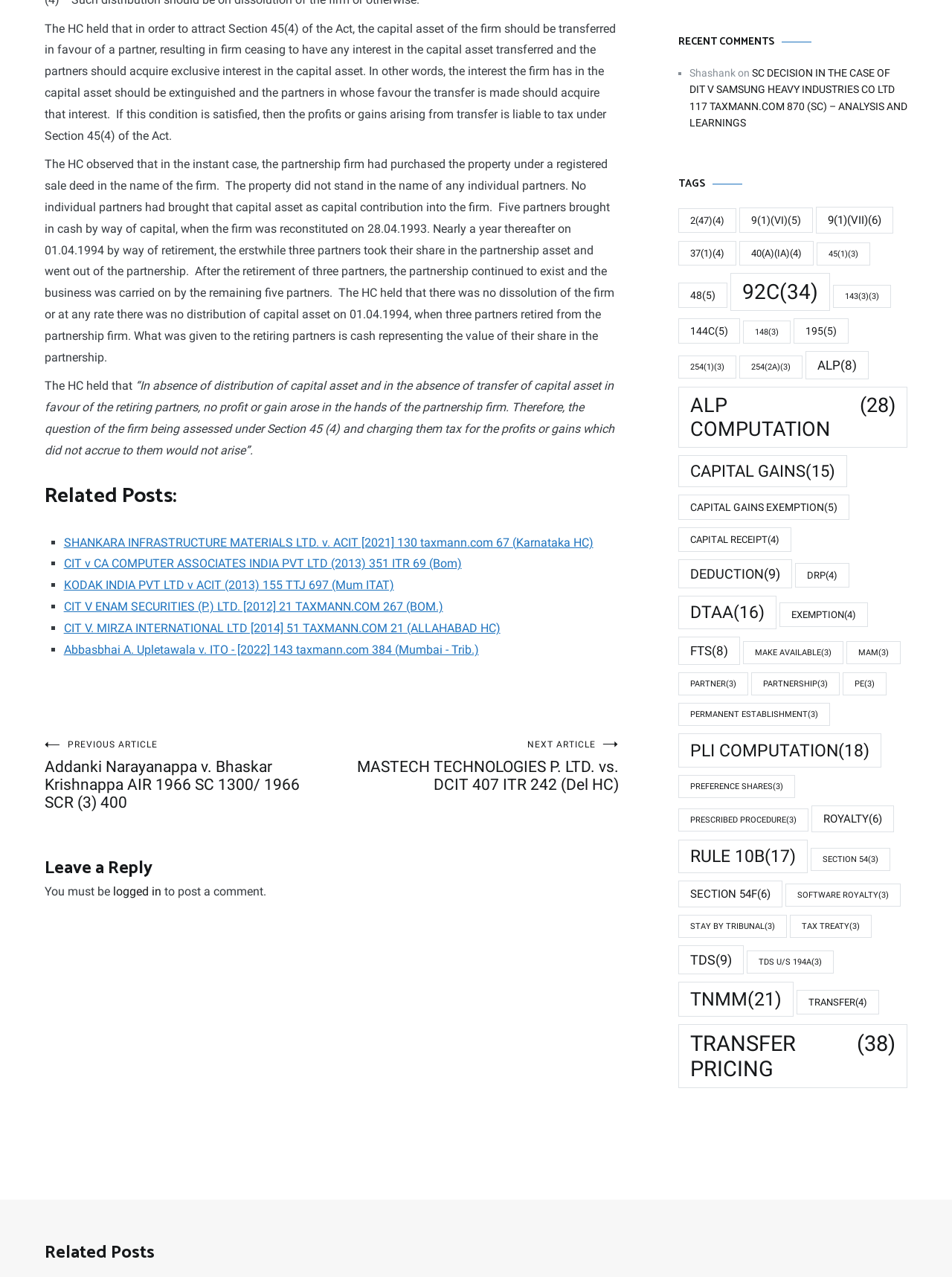What is the topic of the article?
Using the details from the image, give an elaborate explanation to answer the question.

The topic of the article can be inferred from the content of the article, which discusses the High Court's decision on the transfer of capital assets and its implications on taxation.